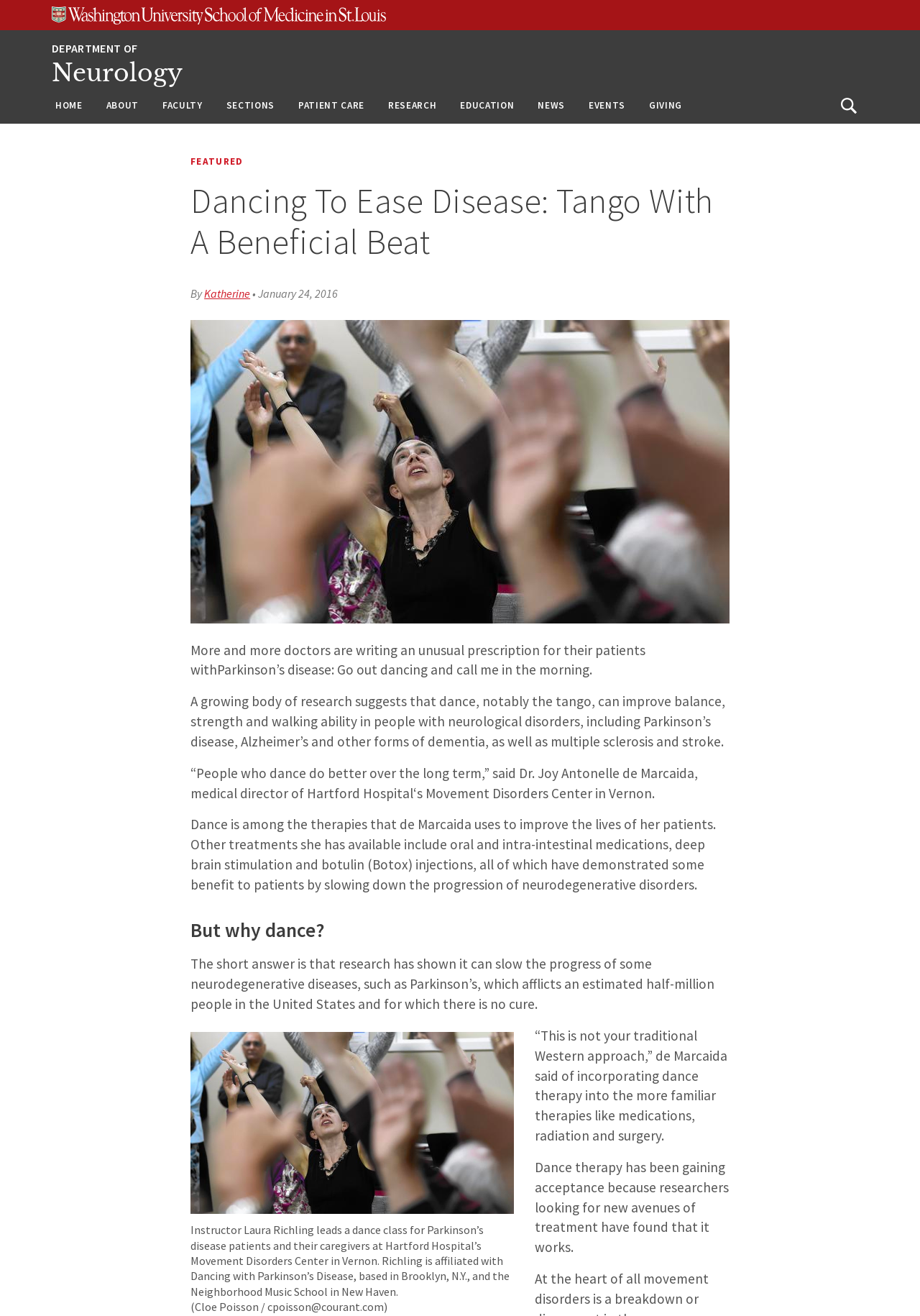Using the information in the image, could you please answer the following question in detail:
What is the name of the disease mentioned in the article?

I found the answer by reading the article's content, specifically the sentence 'More and more doctors are writing an unusual prescription for their patients with Parkinson’s disease: Go out dancing and call me in the morning.' which mentions Parkinson's disease.